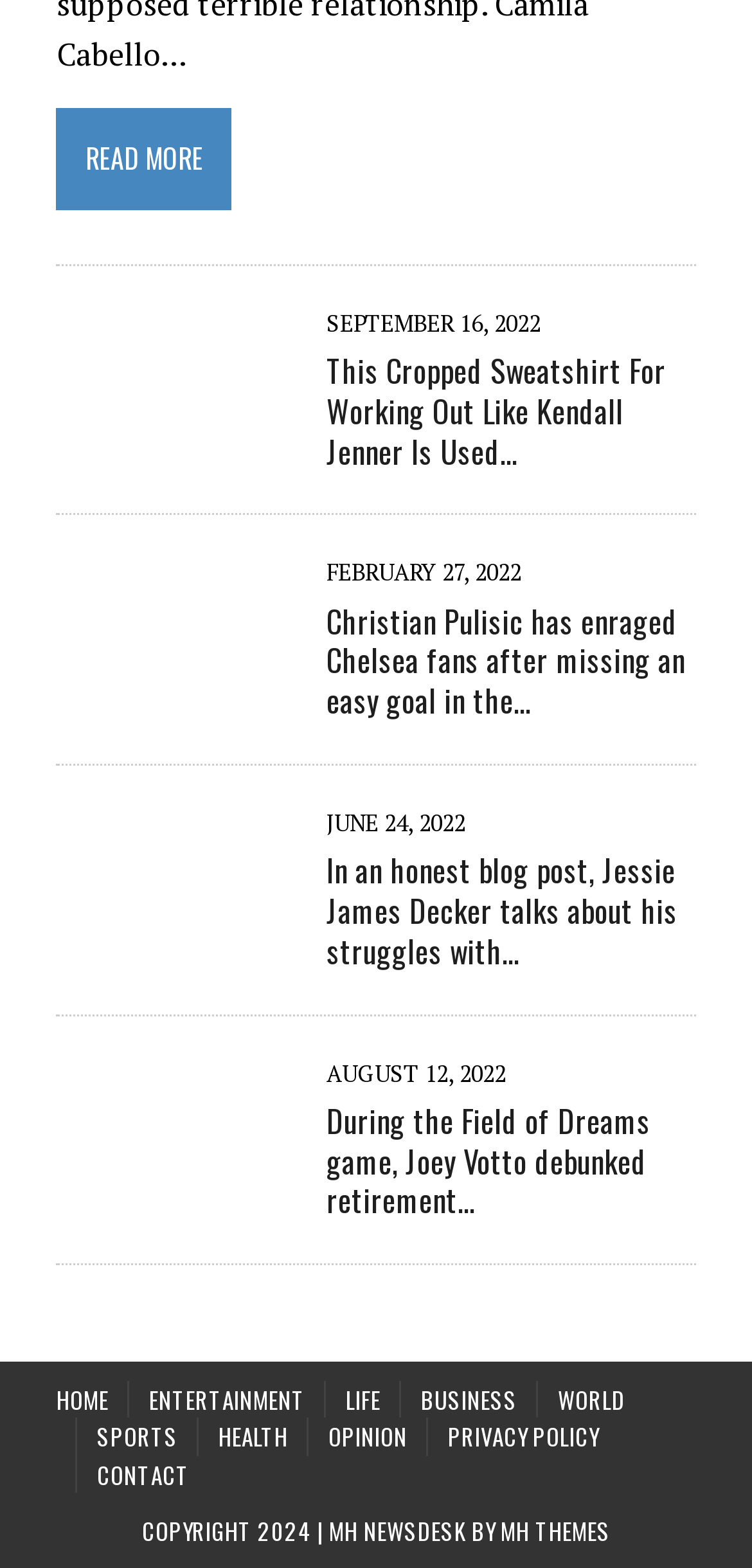Identify the bounding box coordinates of the specific part of the webpage to click to complete this instruction: "View the article about Kendall Jenner's workout".

[0.434, 0.221, 0.885, 0.302]